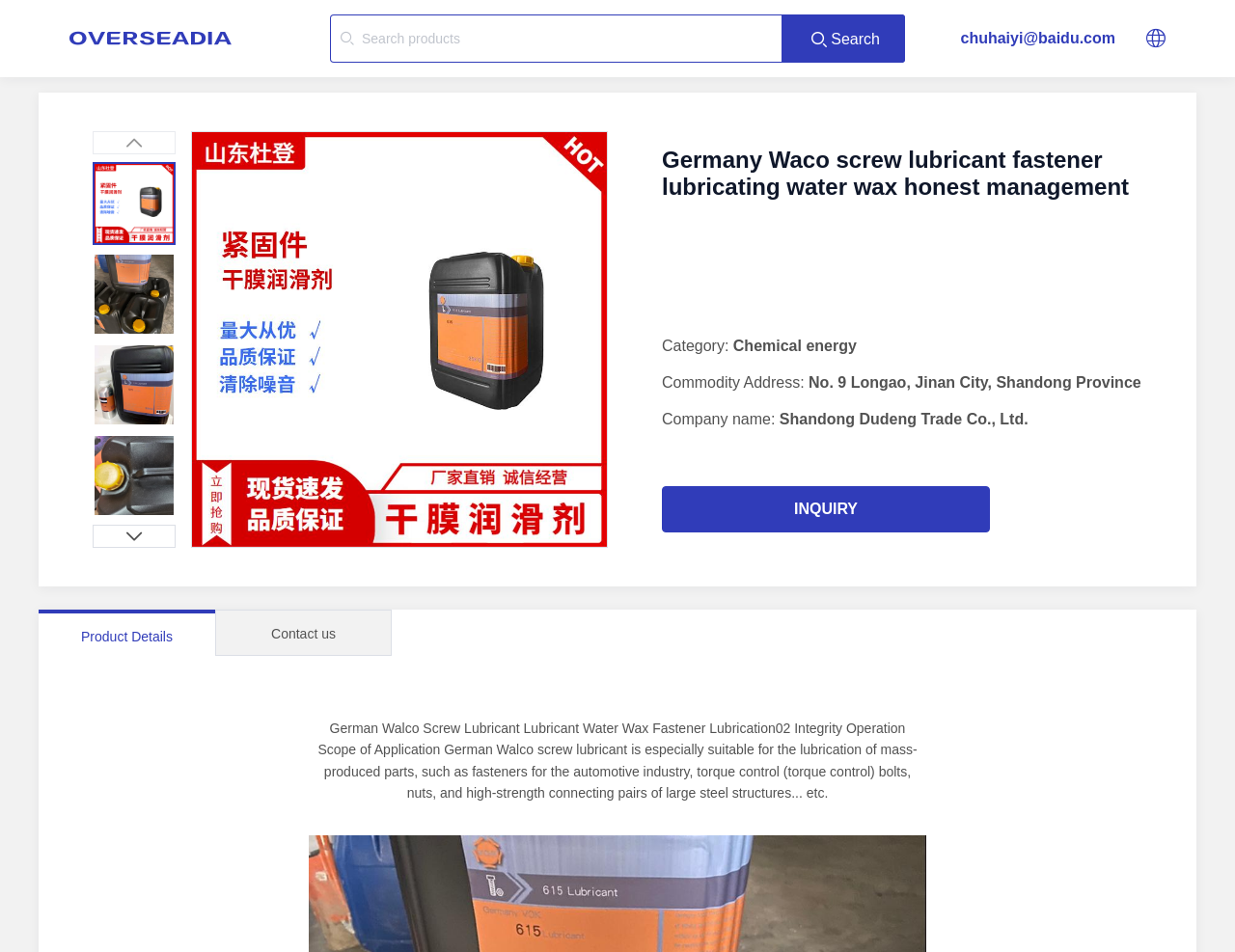Construct a thorough caption encompassing all aspects of the webpage.

This webpage is about Germany Waco screw lubricant fastener lubricating water wax honest management. At the top left, there is a link with an icon. Next to it, there is a search bar with a placeholder text "Search products" and a search button with a magnifying glass icon. On the top right, there is an email address "chuhaiyi@baidu.com" and a button with a dropdown menu icon.

Below the top section, there are five small images arranged vertically, which appear to be product banners. Next to them, there is a larger image that seems to be a product detail image.

The main content of the webpage is divided into two sections. On the left, there is a heading with the title of the product, followed by some product information, including category, commodity address, and company name. Below this section, there is a button labeled "INQUIRY".

On the right, there are two sections of text. The top section has two lines of text, "Product Details" and "Contact us". The bottom section is a lengthy paragraph describing the product, including its application and features.

Overall, this webpage appears to be a product page for Germany Waco screw lubricant, providing detailed information about the product and its manufacturer.